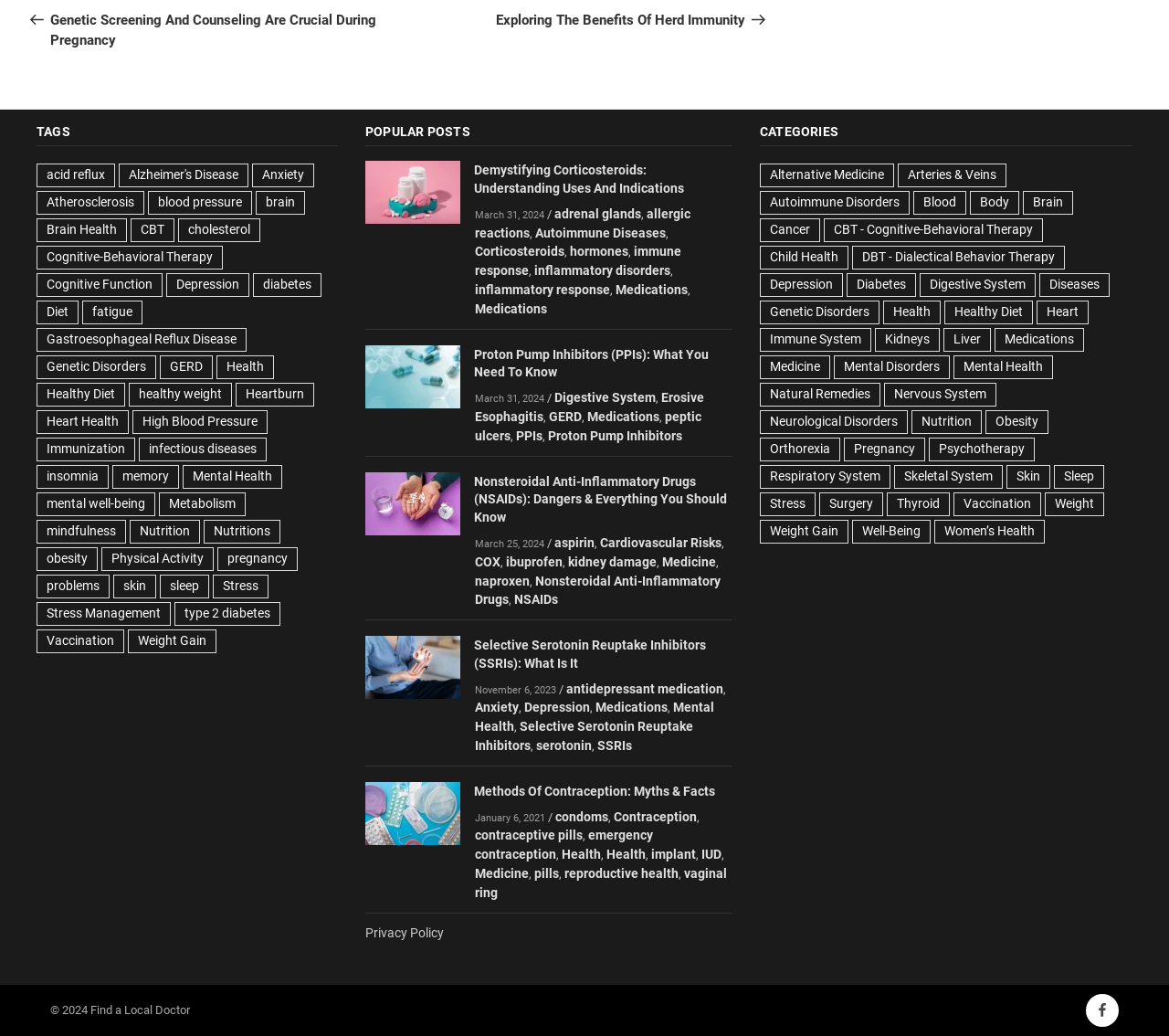How many tags are there under 'TAGS'?
Based on the image, answer the question with as much detail as possible.

By counting the number of link elements under the 'TAGS' heading, we can determine that there are 44 tags under 'TAGS'.